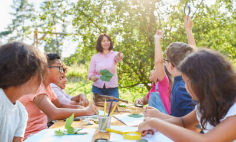What is the atmosphere of the scene?
Answer the question with a detailed explanation, including all necessary information.

The atmosphere of the scene is warm and engaging, as evidenced by the warm sunlight, the teacher's enthusiastic demonstration, and the children's animated participation, creating a vibrant moment of connection between education and the outdoors.